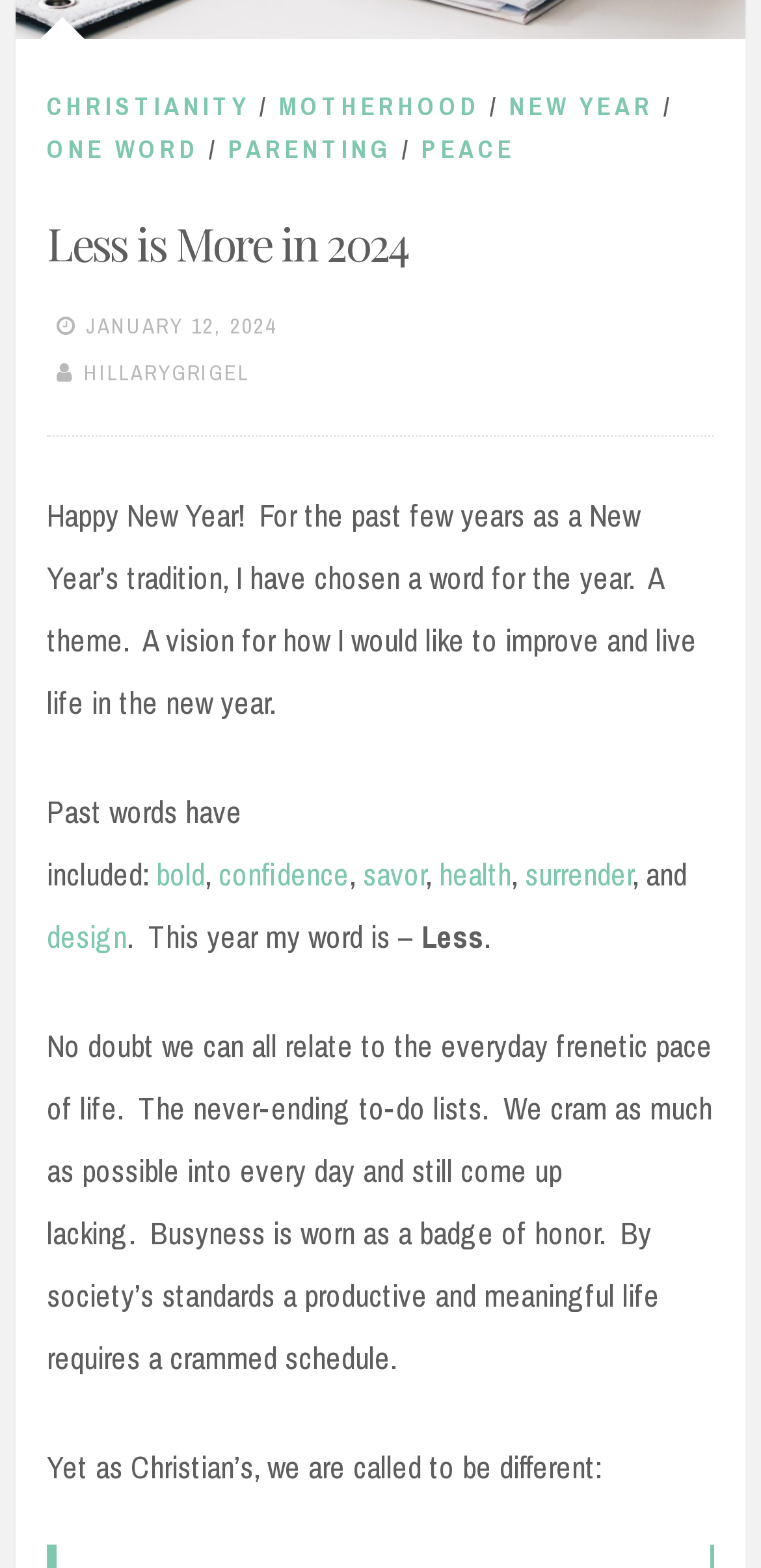Given the element description surrender, specify the bounding box coordinates of the corresponding UI element in the format (top-left x, top-left y, bottom-right x, bottom-right y). All values must be between 0 and 1.

[0.69, 0.544, 0.831, 0.571]